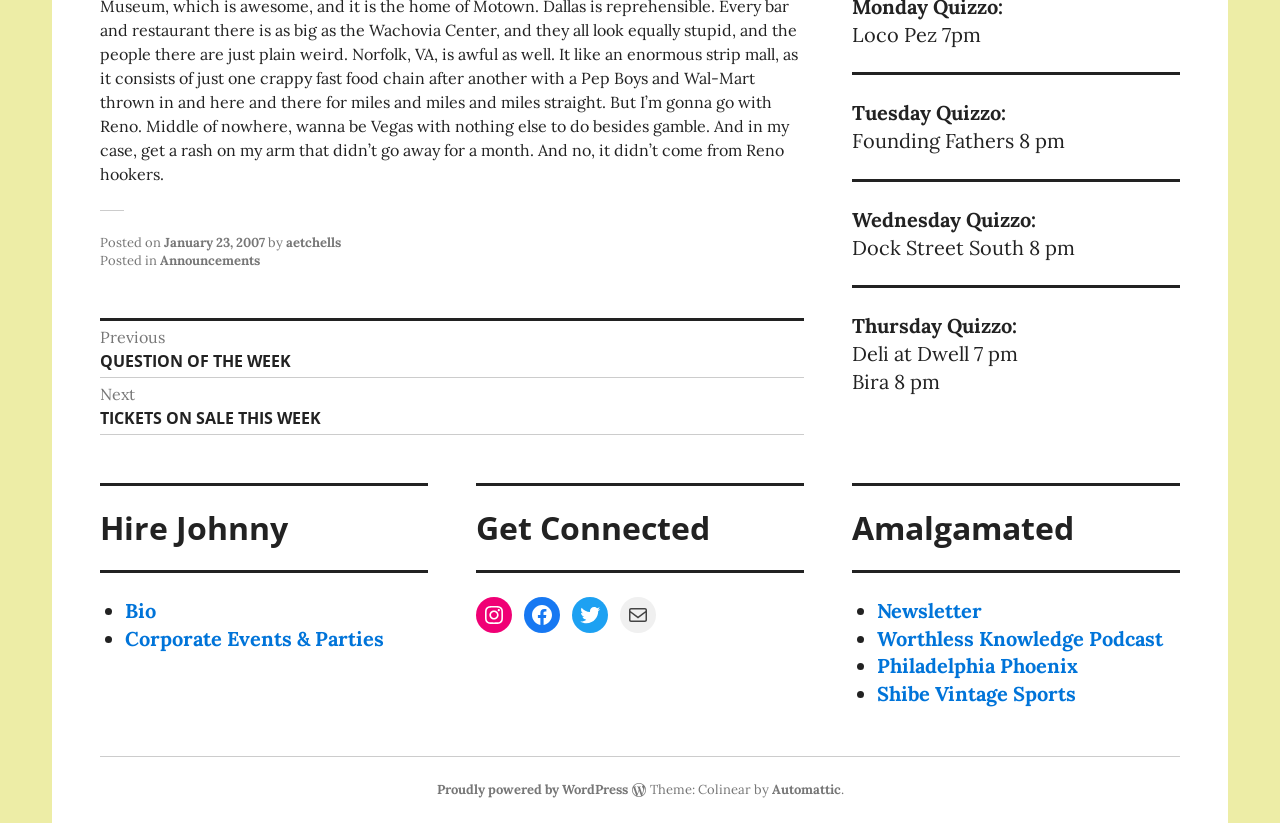For the following element description, predict the bounding box coordinates in the format (top-left x, top-left y, bottom-right x, bottom-right y). All values should be floating point numbers between 0 and 1. Description: aetchells

[0.223, 0.284, 0.266, 0.305]